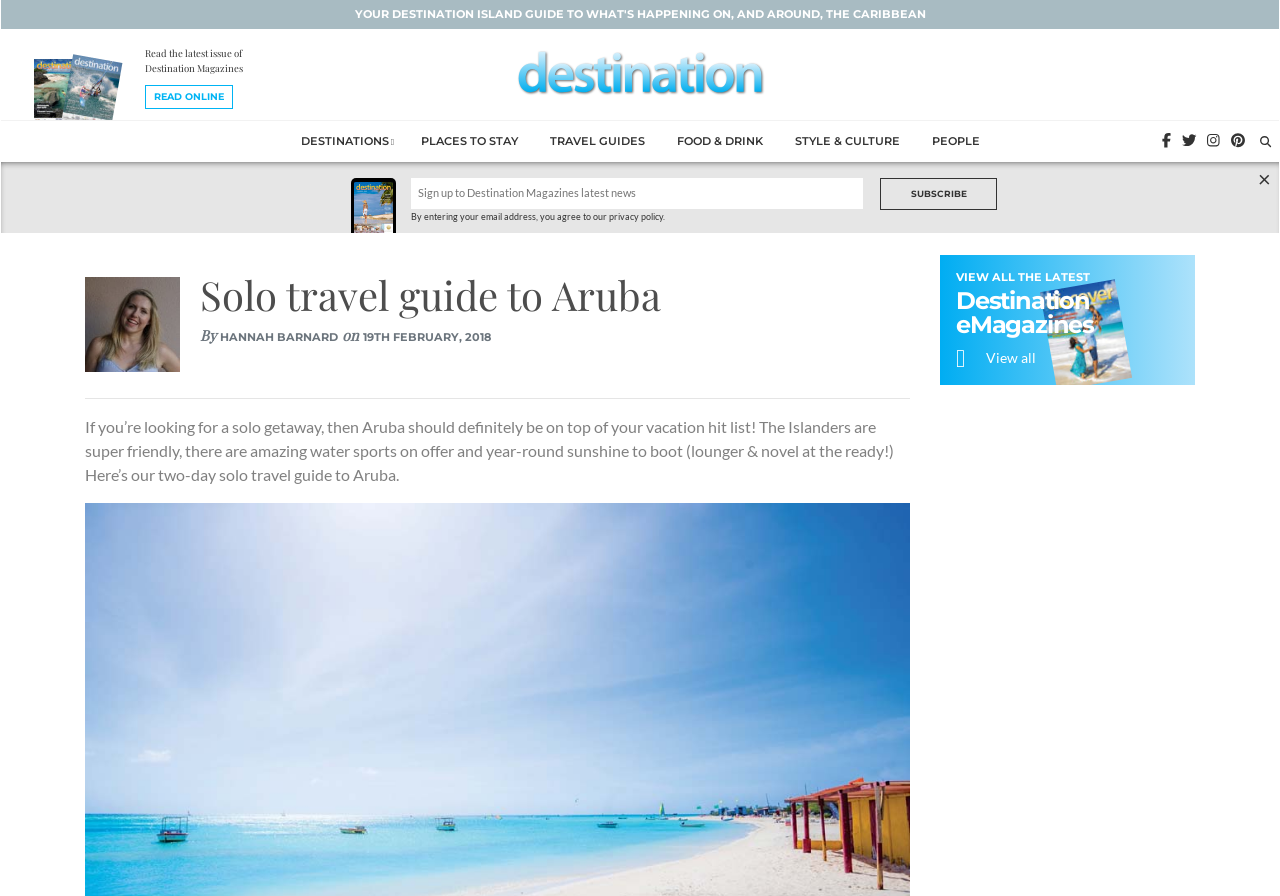What is the theme of the links on the top?
Please respond to the question with a detailed and informative answer.

The links on the top, such as 'DESTINATIONS', 'PLACES TO STAY', 'TRAVEL GUIDES', 'FOOD & DRINK', and 'STYLE & CULTURE', suggest that the theme of these links is travel-related.